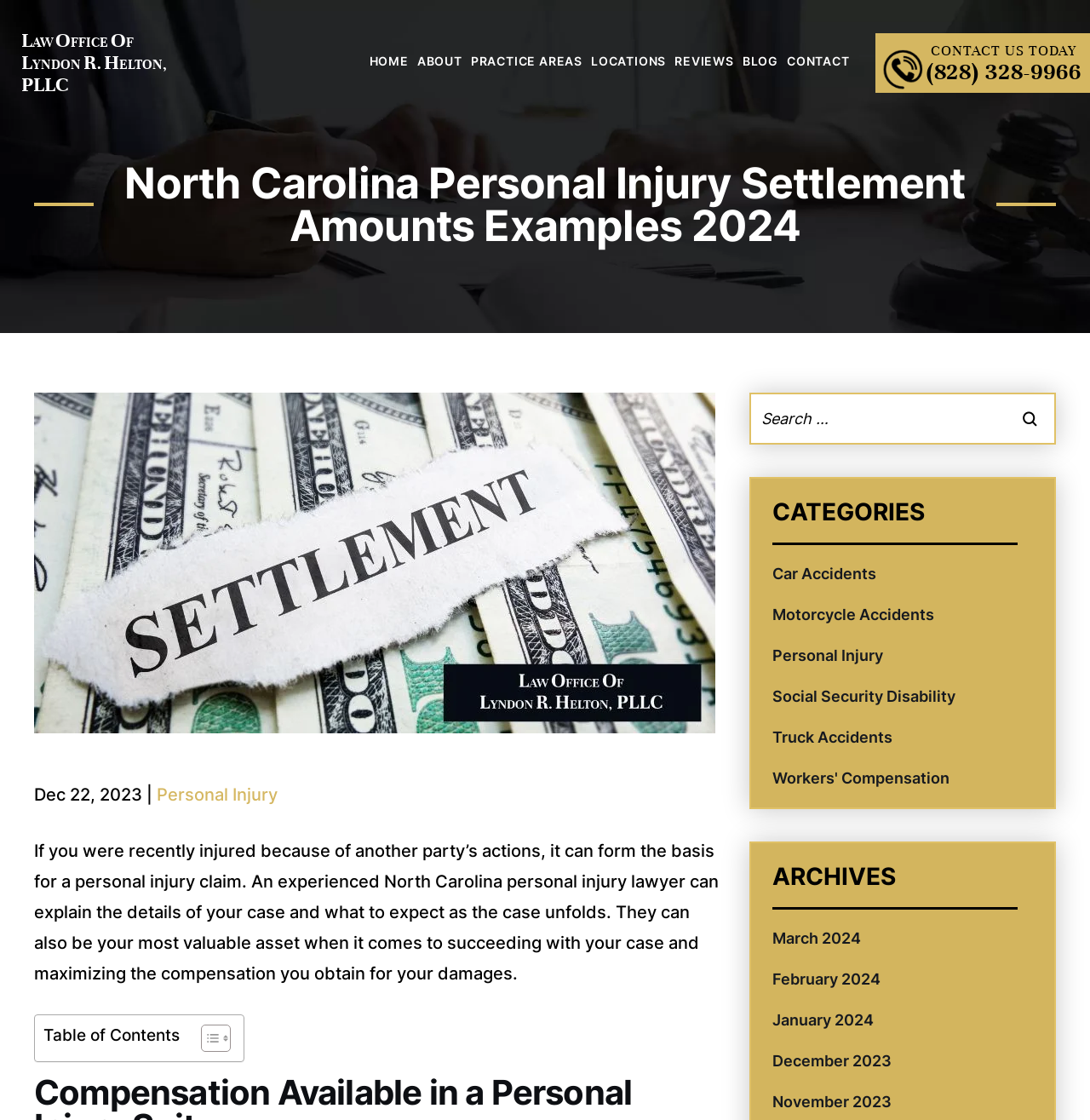Extract the main title from the webpage.

North Carolina Personal Injury Settlement Amounts Examples 2024